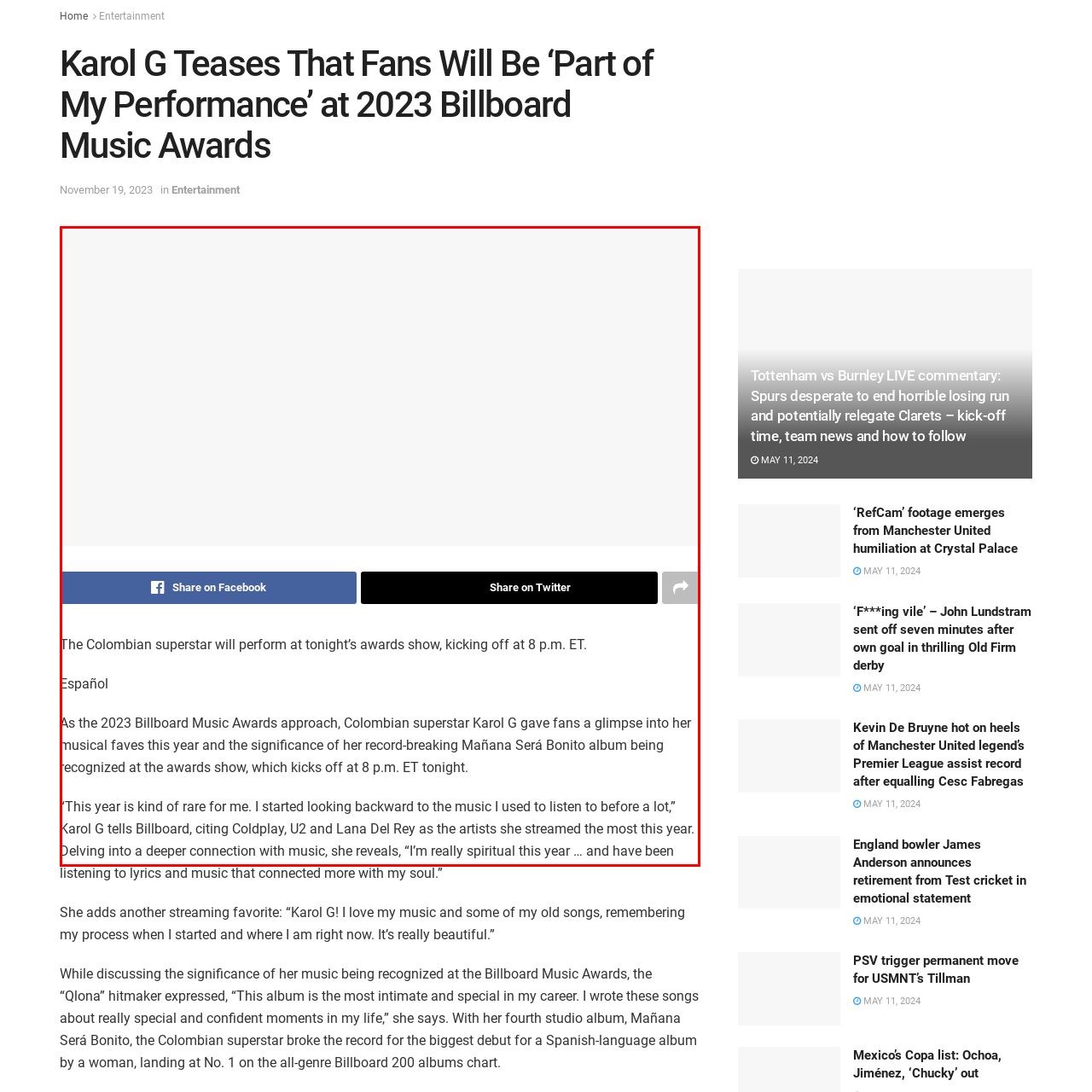Check the content in the red bounding box and reply to the question using a single word or phrase:
Which artist does Karol G cite as a significant influence this year?

Lana Del Rey